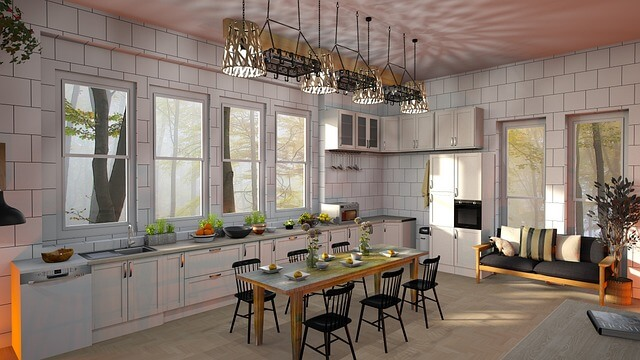Using the information in the image, could you please answer the following question in detail:
What type of lights hang above the dining table?

According to the caption, 'multiple pendant lights with unique geometric designs hang gracefully' above the dining table, providing a contemporary style to the kitchen.